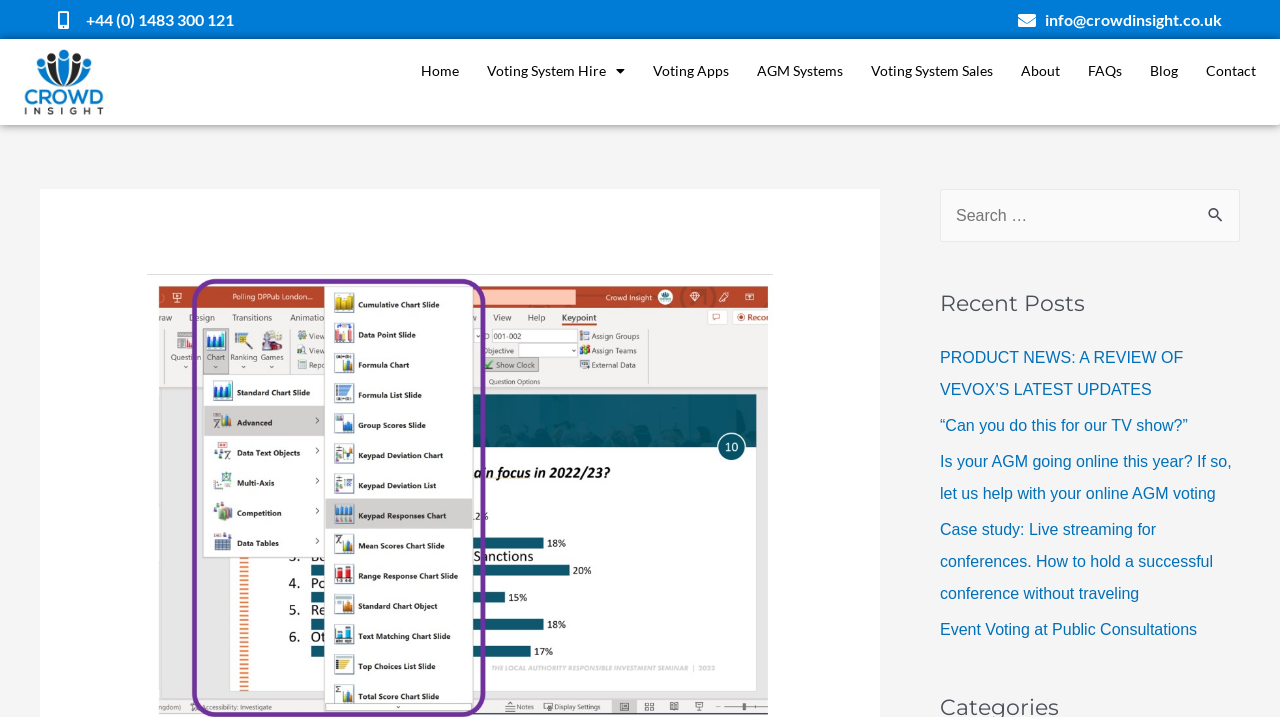Find the bounding box coordinates of the element to click in order to complete this instruction: "Call the phone number". The bounding box coordinates must be four float numbers between 0 and 1, denoted as [left, top, right, bottom].

[0.045, 0.014, 0.182, 0.041]